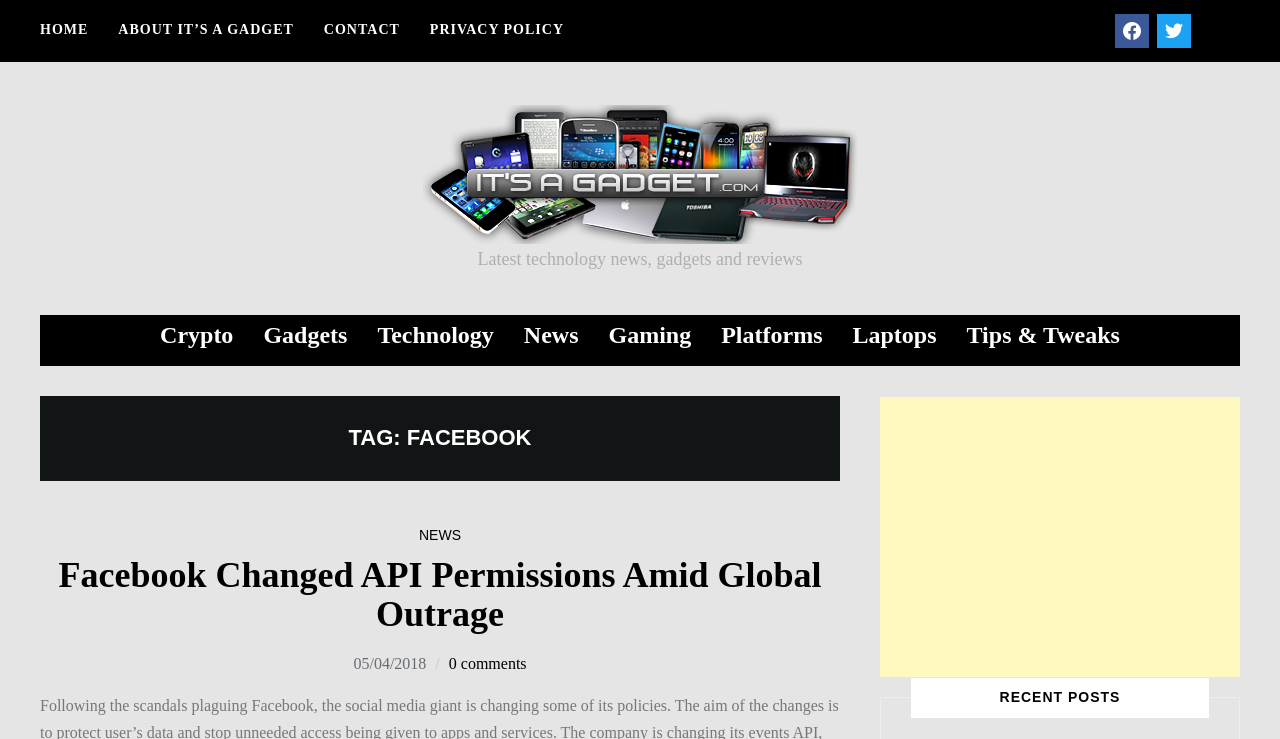Please determine the bounding box coordinates of the clickable area required to carry out the following instruction: "visit the ABOUT IT’S A GADGET page". The coordinates must be four float numbers between 0 and 1, represented as [left, top, right, bottom].

[0.092, 0.014, 0.23, 0.067]